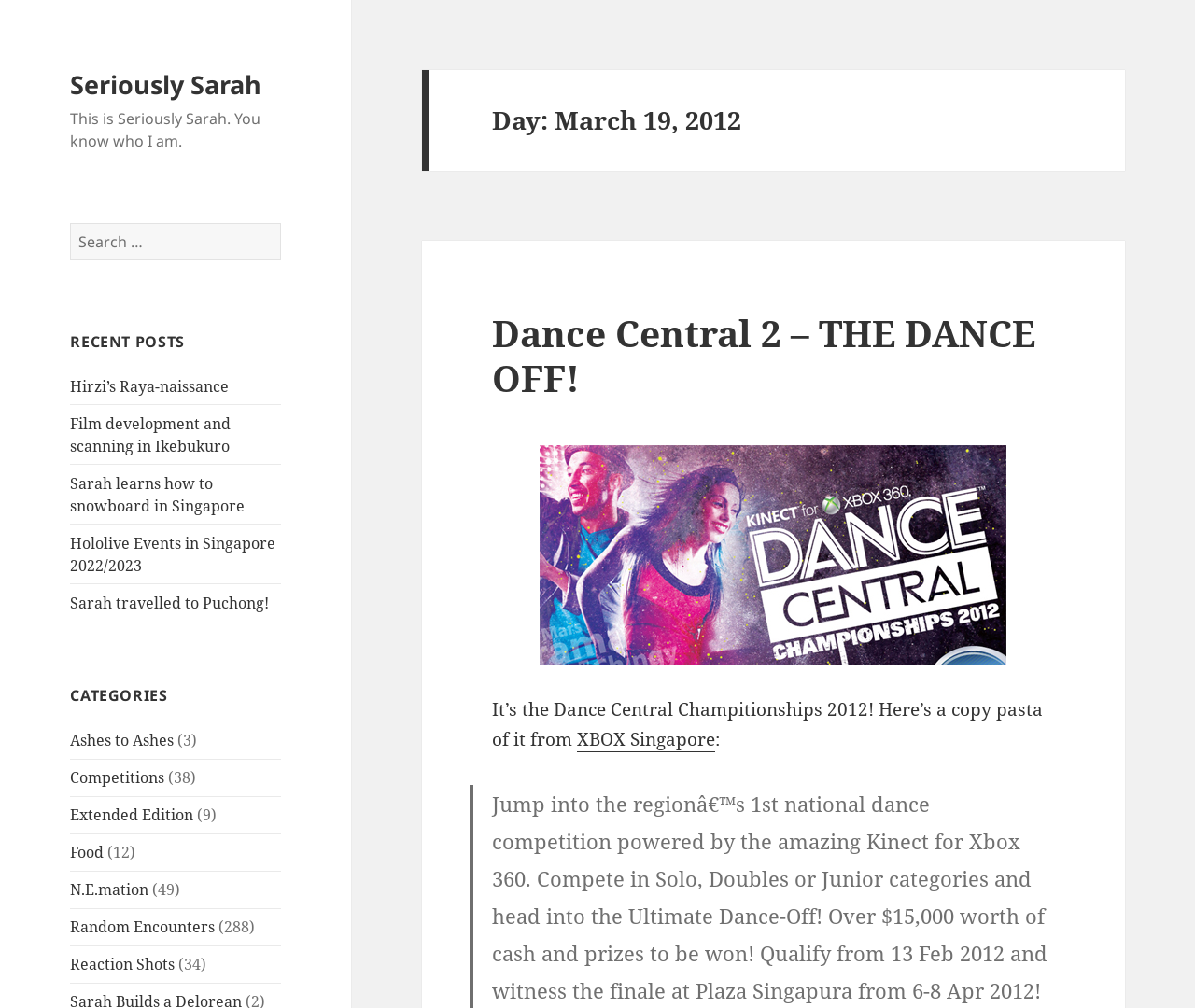Please identify the bounding box coordinates of the element I need to click to follow this instruction: "Read 'How to Use a Concrete T Nailer'".

None